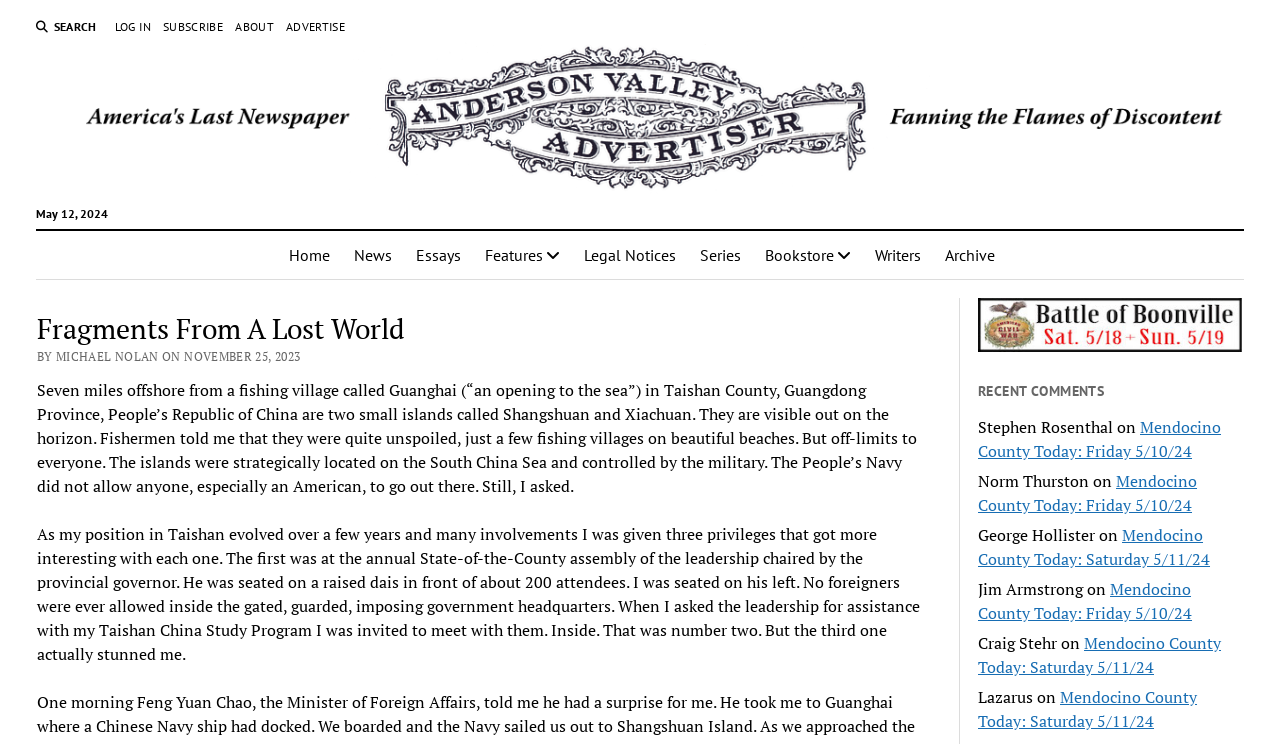Produce a meticulous description of the webpage.

The webpage is titled "Fragments From A Lost World – Anderson Valley Advertiser". At the top, there is a search button and three links: "LOG IN", "SUBSCRIBE", and "ABOUT". To the right of these links, there is an "ADVERTISE" link. Below these elements, there is a large link to "Anderson Valley Advertiser" accompanied by an image with the same name.

On the left side of the page, there is a column with a date "May 12, 2024" followed by a series of links: "Home", "News", "Essays", "Features", "Legal Notices", "Series", "Bookstore", "Writers", and "Archive". 

The main content of the page is an article titled "Fragments From A Lost World" with a byline "BY MICHAEL NOLAN ON NOVEMBER 25, 2023". The article consists of three paragraphs of text. 

To the right of the article, there is a section with a heading "RECENT COMMENTS". This section contains a list of comments with names, dates, and links to articles. Each comment is accompanied by a username and a link to the article being commented on. 

Below the article, there is a link to "Battle of Boonville" accompanied by an image with the same name.